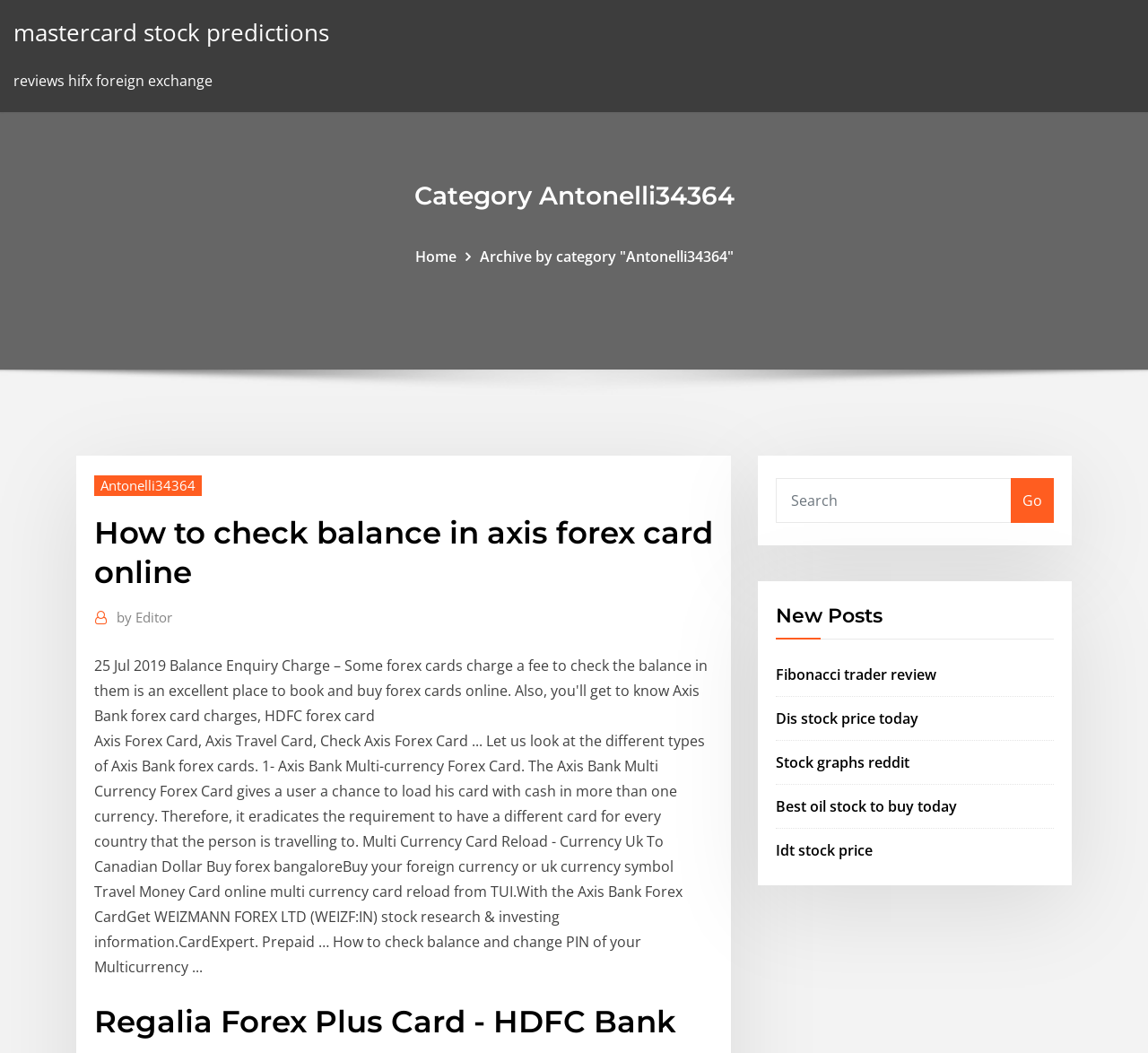Locate the bounding box coordinates of the element that needs to be clicked to carry out the instruction: "view blog posts". The coordinates should be given as four float numbers ranging from 0 to 1, i.e., [left, top, right, bottom].

None